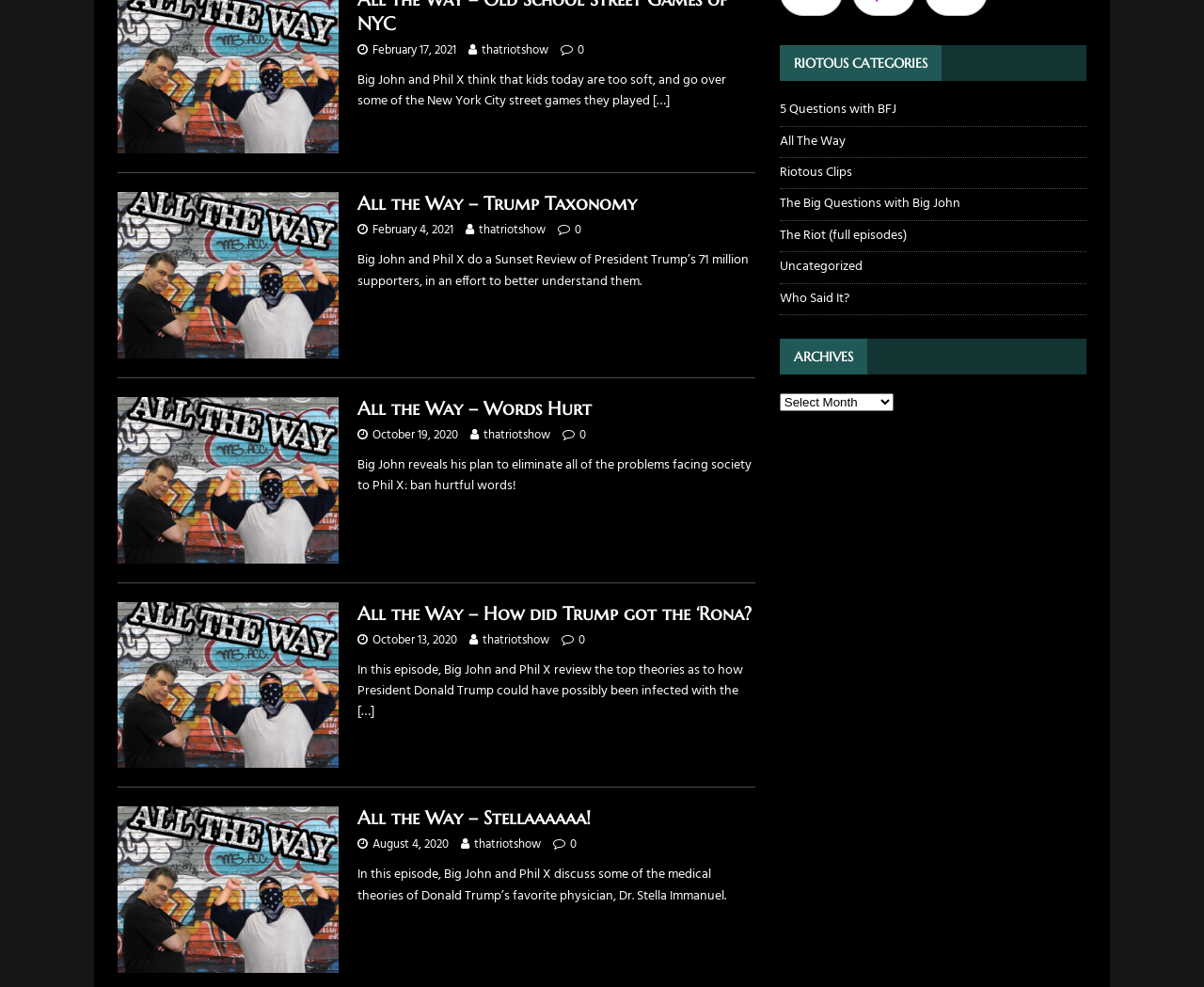Provide the bounding box coordinates for the specified HTML element described in this description: "All the Way – Stellaaaaaa!". The coordinates should be four float numbers ranging from 0 to 1, in the format [left, top, right, bottom].

[0.297, 0.817, 0.491, 0.841]